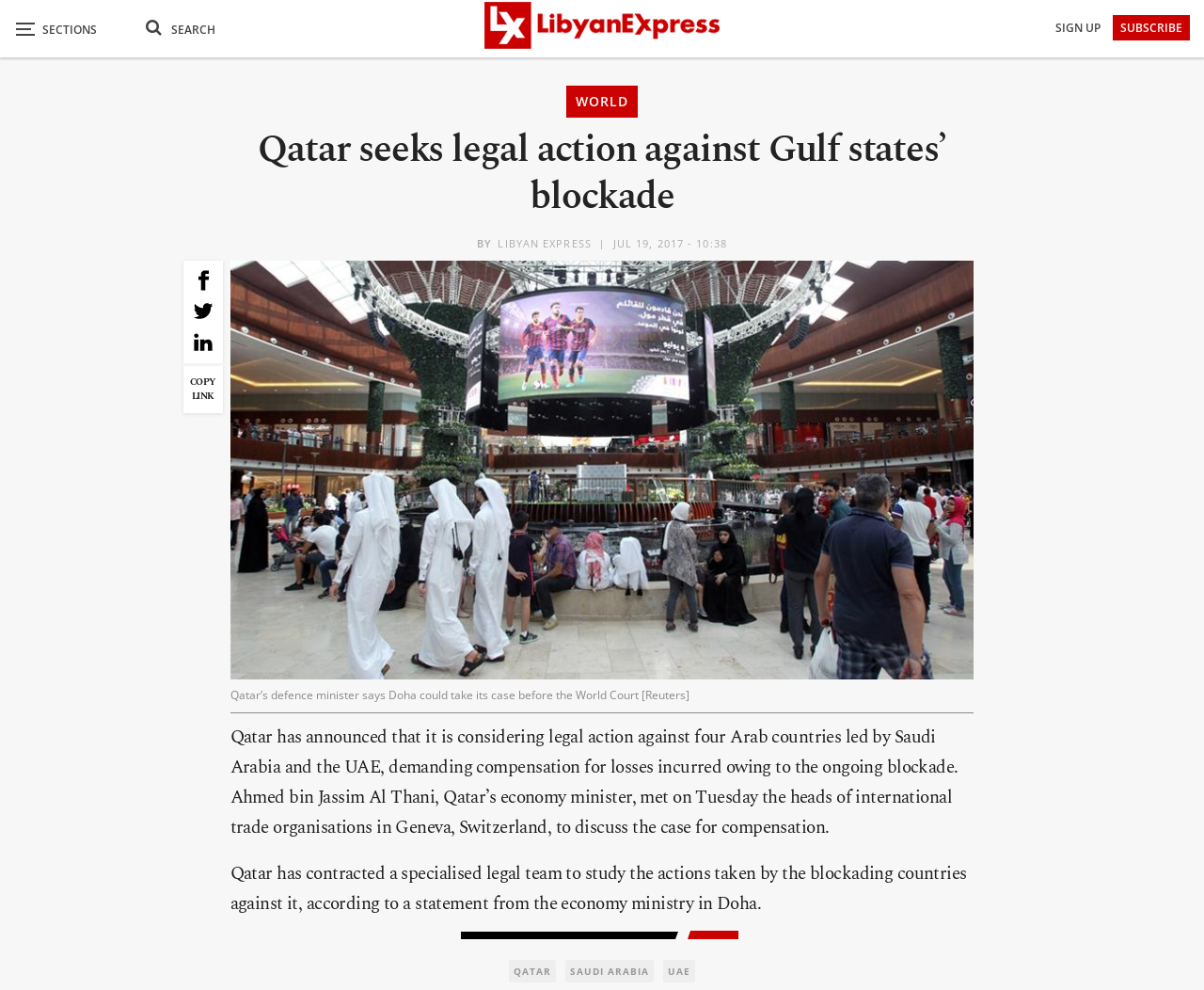Indicate the bounding box coordinates of the clickable region to achieve the following instruction: "View World news."

[0.47, 0.087, 0.53, 0.119]